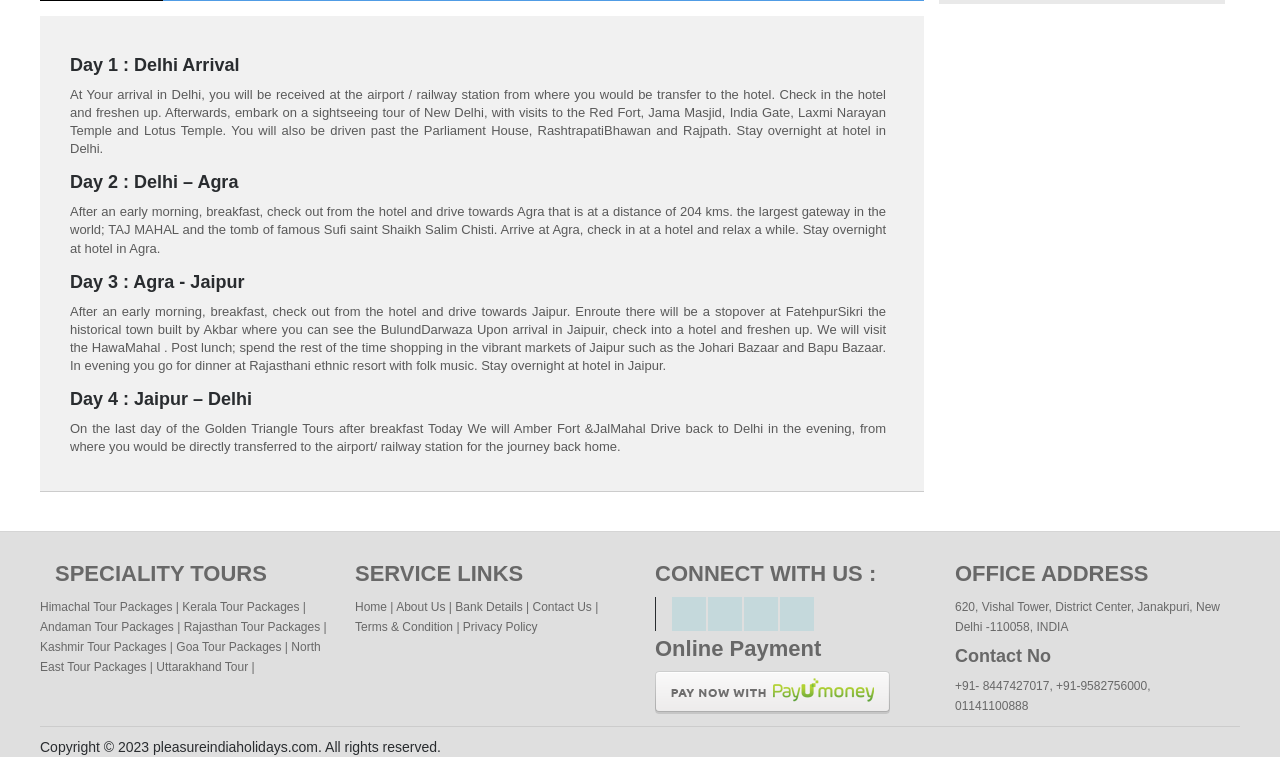Find the bounding box of the element with the following description: "Cake Flavors". The coordinates must be four float numbers between 0 and 1, formatted as [left, top, right, bottom].

None